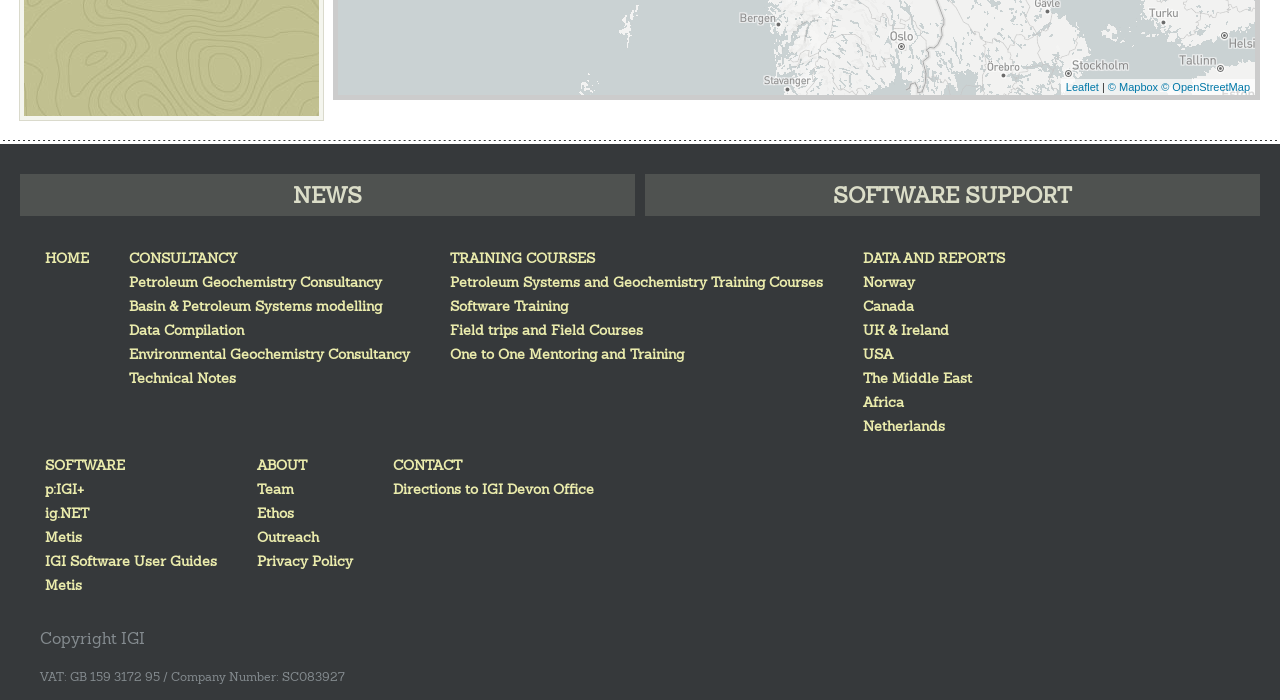What is the company's VAT number?
By examining the image, provide a one-word or phrase answer.

GB 159 3172 95